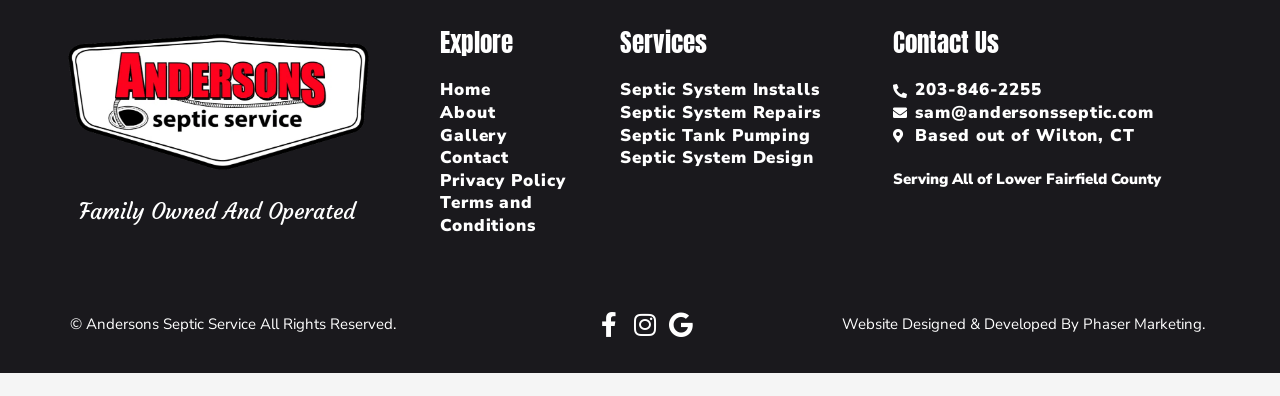Based on the image, please respond to the question with as much detail as possible:
What services does the company provide?

The services provided by the company are listed under the 'Services' heading, which includes 'Septic System Installs', 'Septic System Repairs', 'Septic Tank Pumping', and 'Septic System Design'.